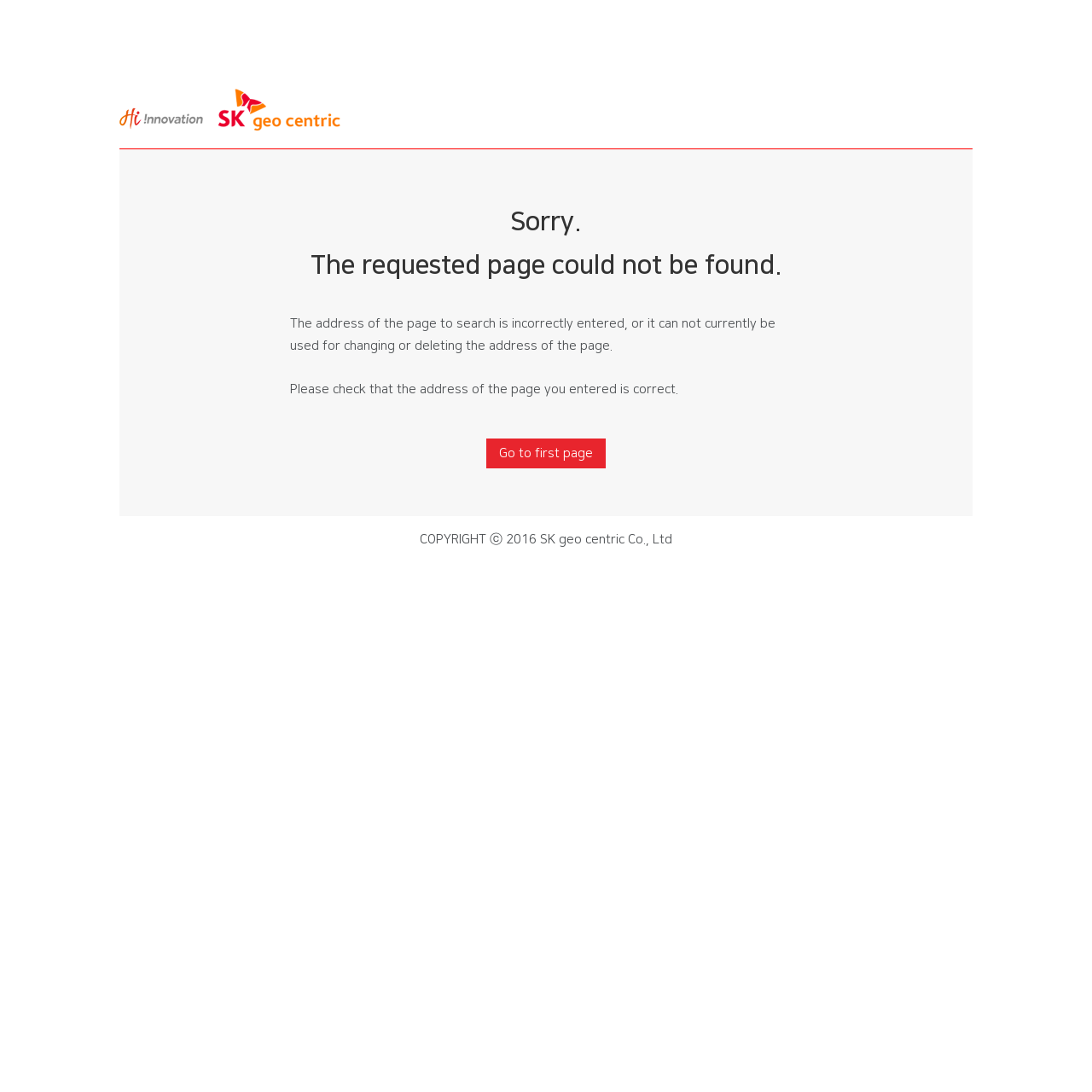Provide the bounding box coordinates for the specified HTML element described in this description: "Go to first page". The coordinates should be four float numbers ranging from 0 to 1, in the format [left, top, right, bottom].

[0.445, 0.402, 0.555, 0.429]